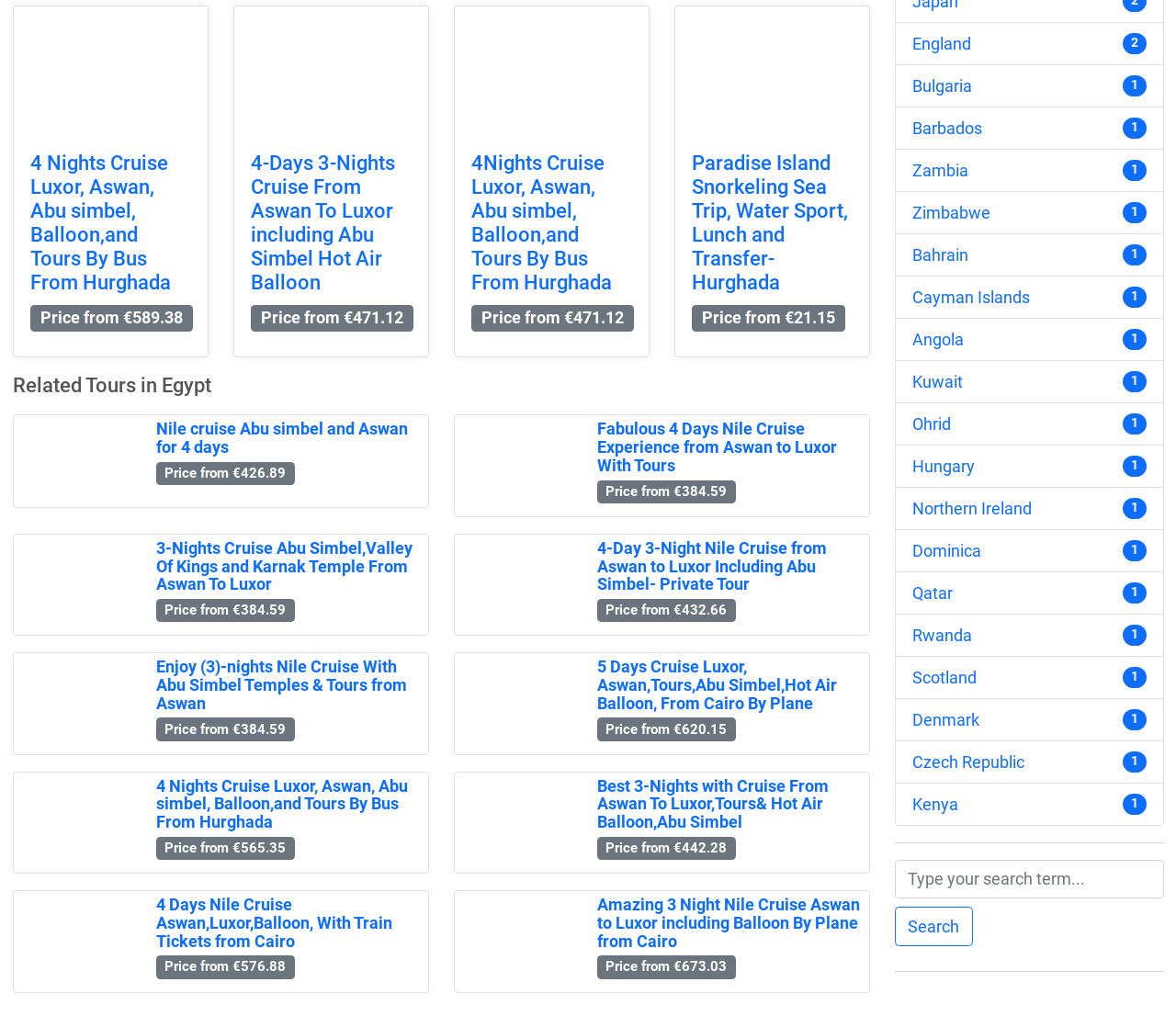Identify the bounding box coordinates of the HTML element based on this description: "Connect".

None